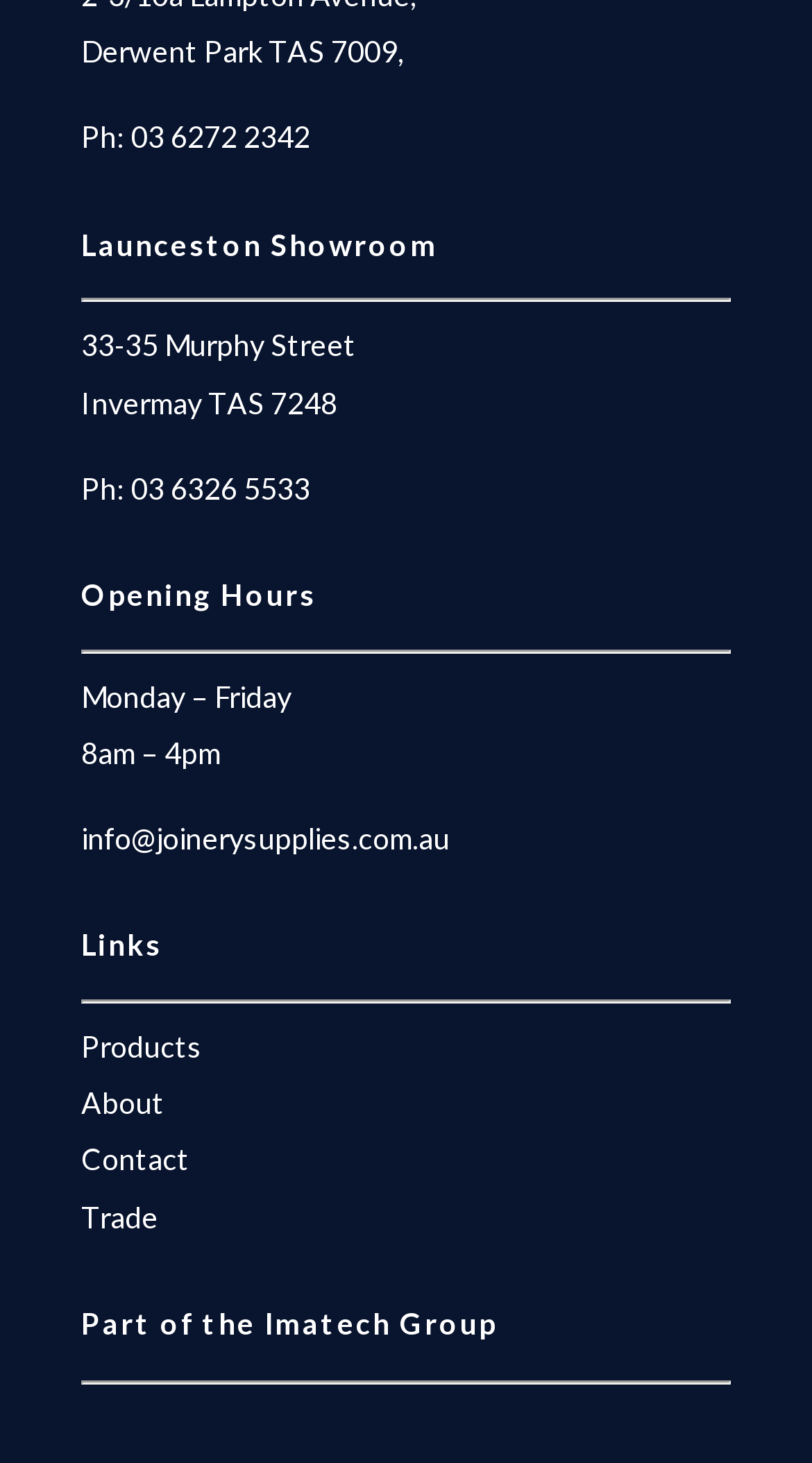Locate the bounding box coordinates of the area to click to fulfill this instruction: "Check the opening hours". The bounding box should be presented as four float numbers between 0 and 1, in the order [left, top, right, bottom].

[0.1, 0.396, 0.9, 0.434]